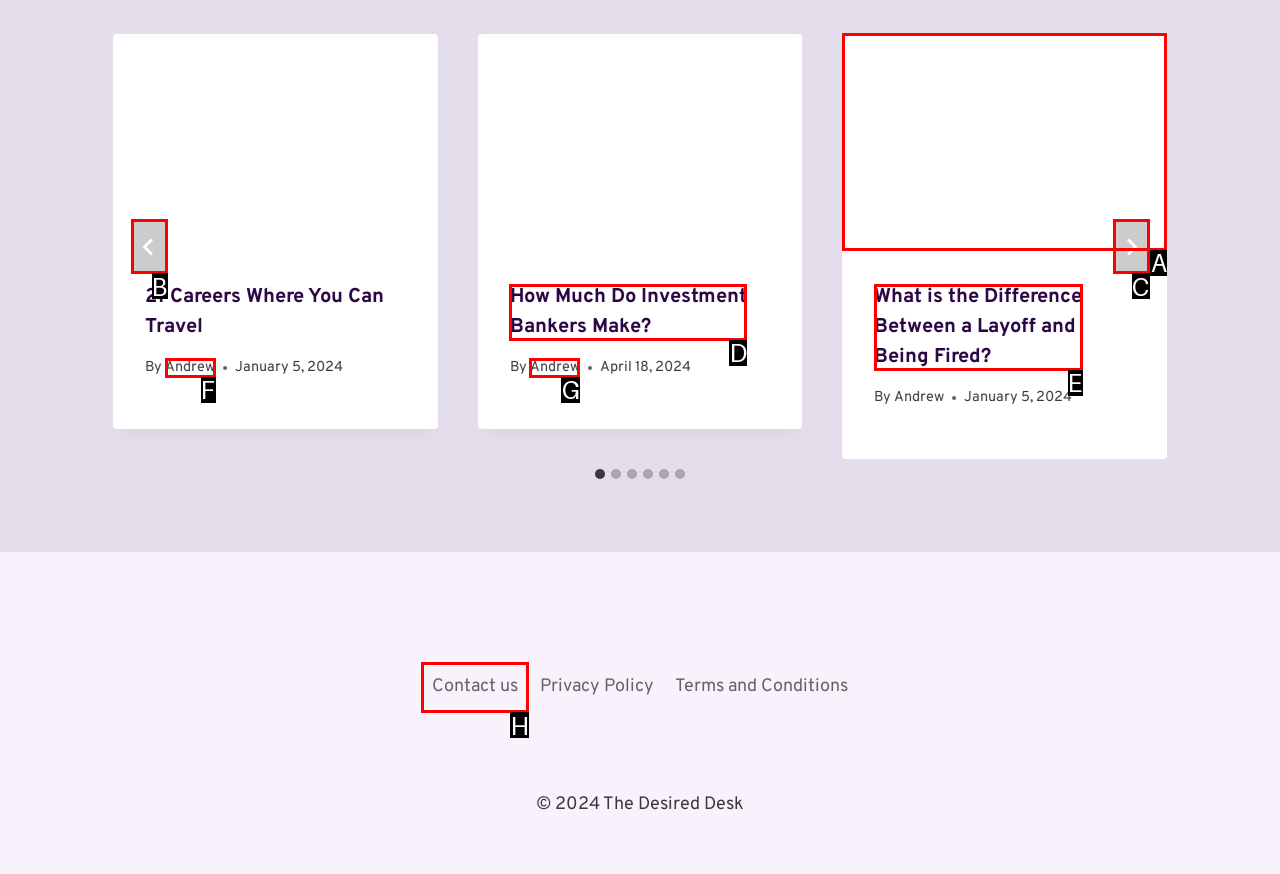From the given options, find the HTML element that fits the description: Andrew. Reply with the letter of the chosen element.

G